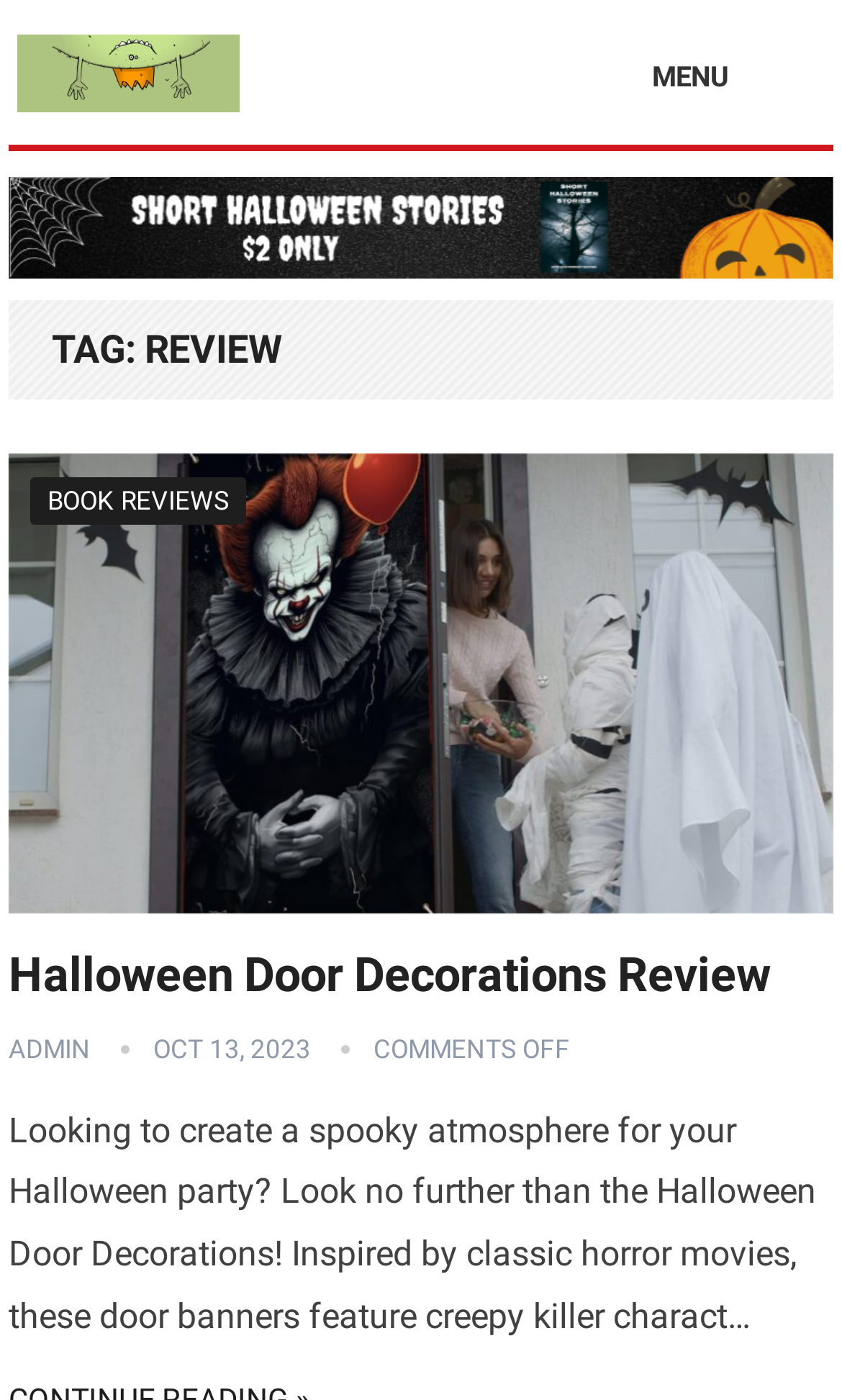Please determine the bounding box of the UI element that matches this description: admin. The coordinates should be given as (top-left x, top-left y, bottom-right x, bottom-right y), with all values between 0 and 1.

[0.01, 0.739, 0.107, 0.76]